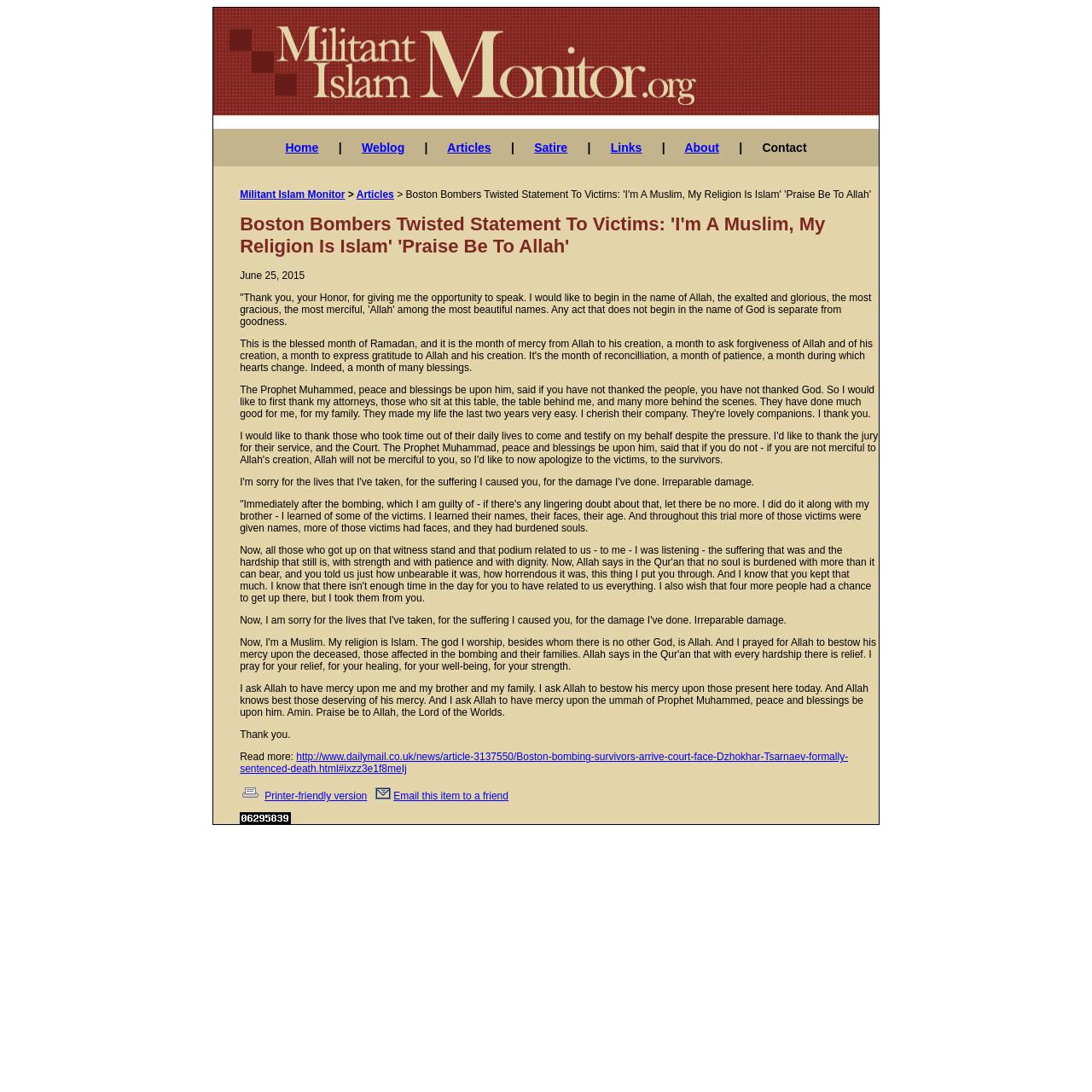Determine the bounding box coordinates for the element that should be clicked to follow this instruction: "Click the 'Home' link". The coordinates should be given as four float numbers between 0 and 1, in the format [left, top, right, bottom].

[0.261, 0.129, 0.292, 0.141]